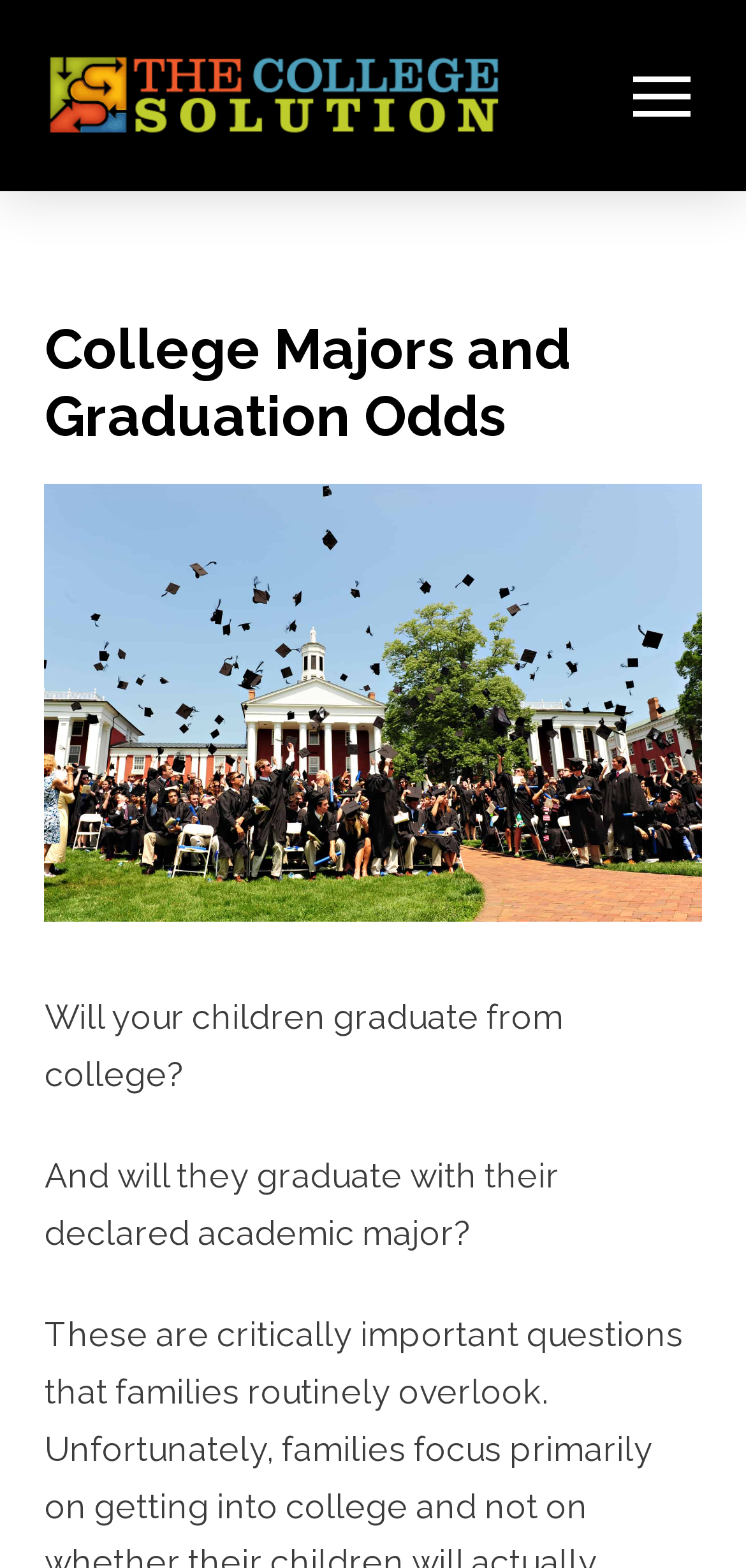Summarize the contents and layout of the webpage in detail.

The webpage is about college majors and graduation odds, with a focus on the importance of considering these factors for children's future. At the top left of the page, there is a link to "The College Solution" accompanied by an image with the same name. 

Below this, there is a button to toggle off-canvas content, which is currently not expanded. When expanded, it controls a section with a heading that reads "College Majors and Graduation Odds". 

Underneath the button, there is a large image taking up most of the width of the page. Below the image, there are two paragraphs of text. The first paragraph asks "Will your children graduate from college?" and the second paragraph asks "And will they graduate with their declared academic major?" 

At the bottom right of the page, there is a "Back to Top" link.